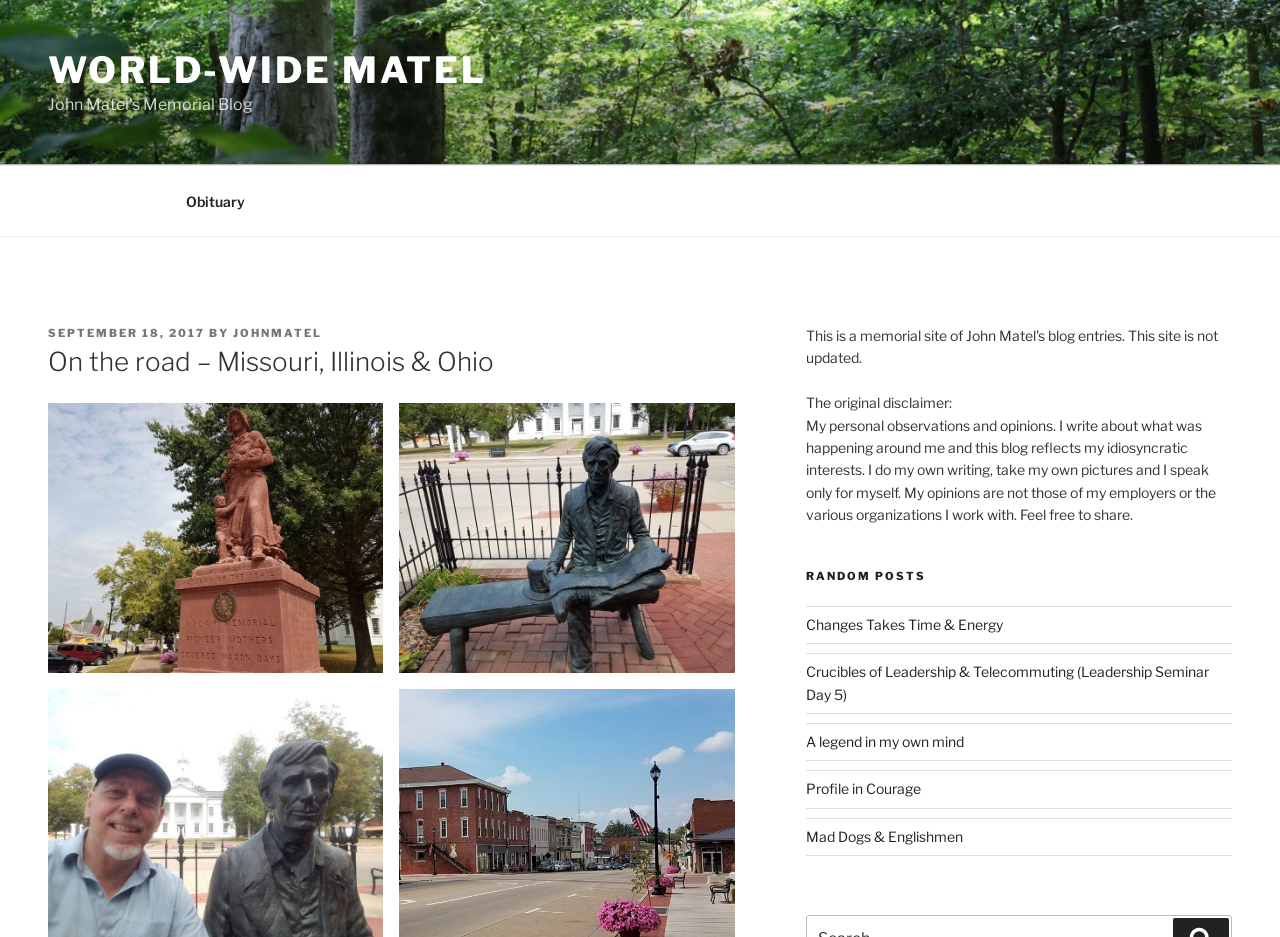Can you find the bounding box coordinates for the element that needs to be clicked to execute this instruction: "View the Obituary page"? The coordinates should be given as four float numbers between 0 and 1, i.e., [left, top, right, bottom].

[0.131, 0.188, 0.205, 0.241]